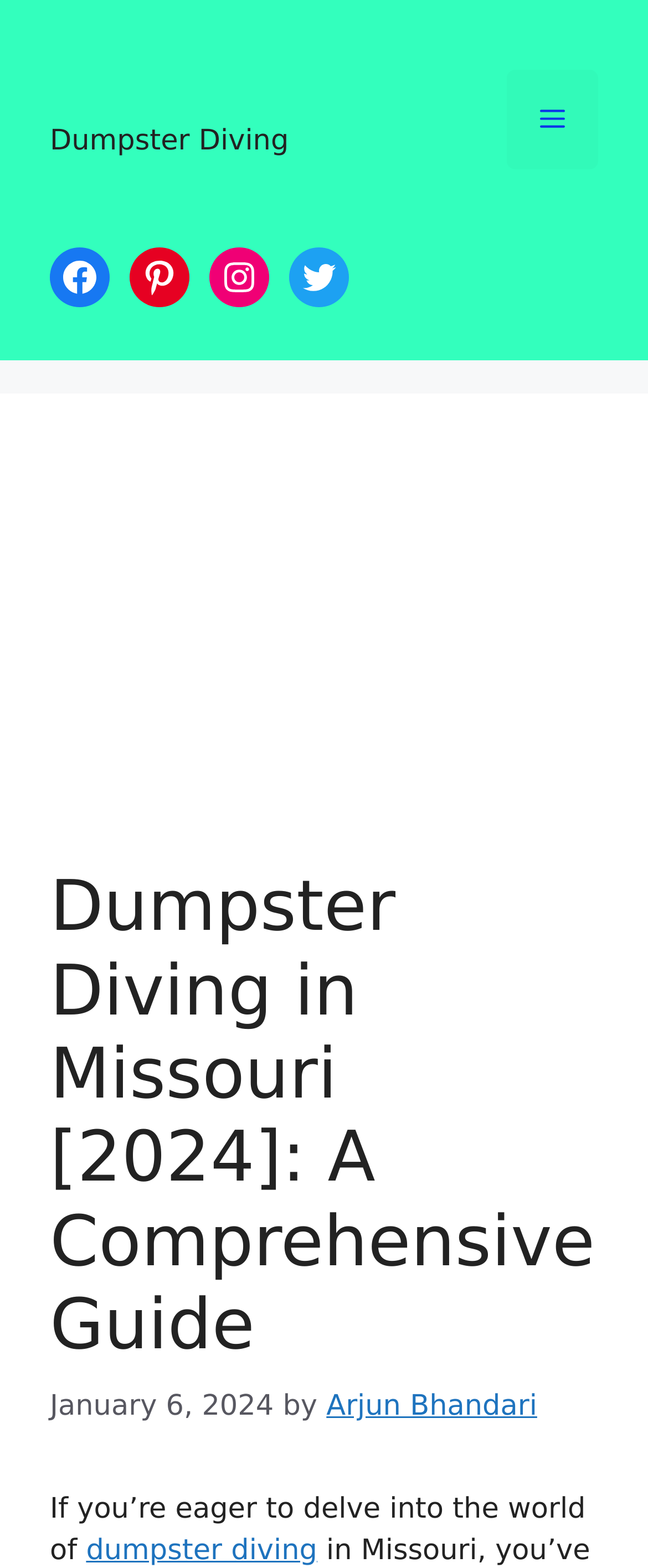How many social media links are there?
Please answer the question with a single word or phrase, referencing the image.

4